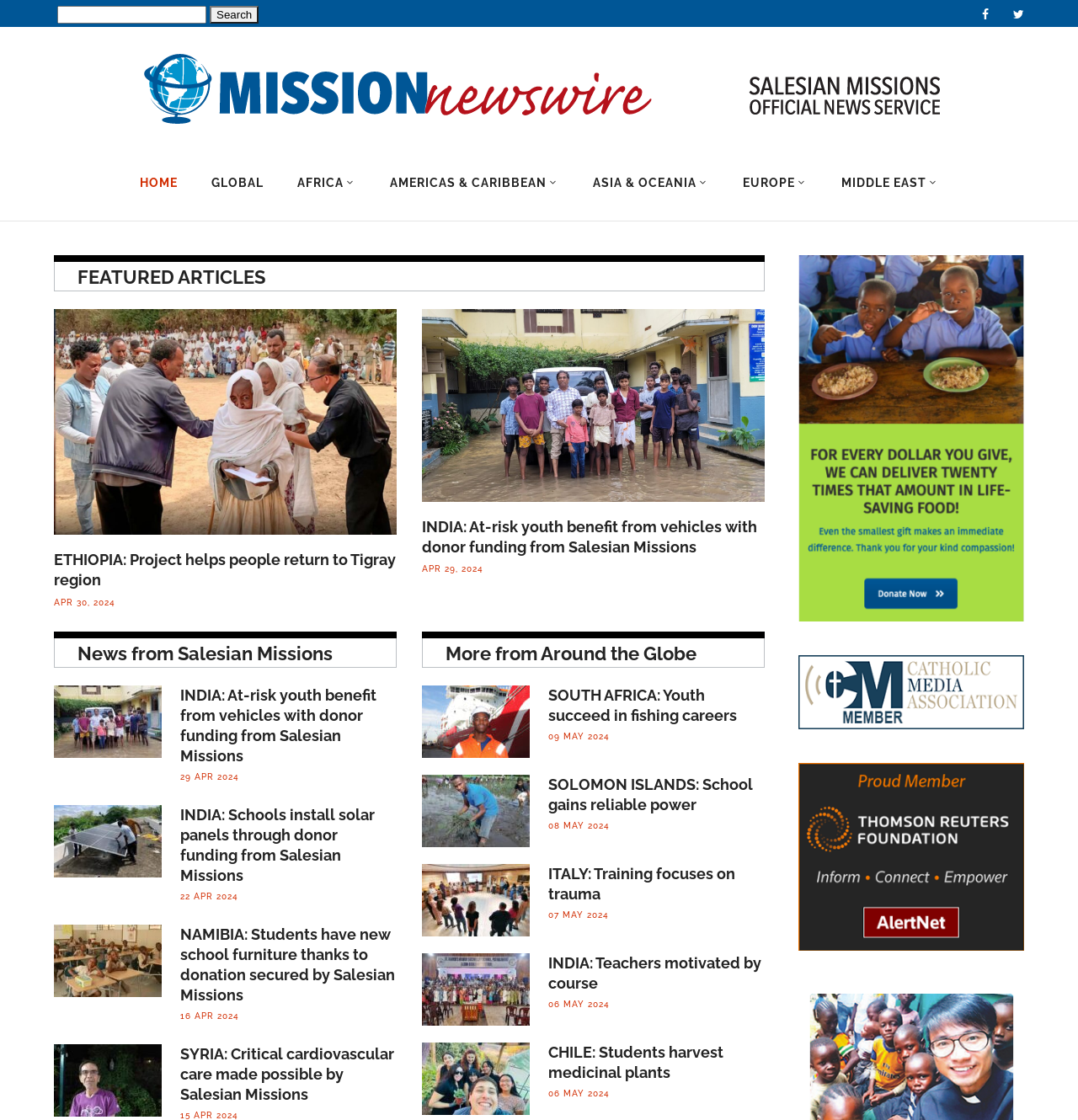Can you show the bounding box coordinates of the region to click on to complete the task described in the instruction: "Check news about INDIA: At-risk youth benefit from vehicles with donor funding from Salesian Missions"?

[0.391, 0.462, 0.709, 0.498]